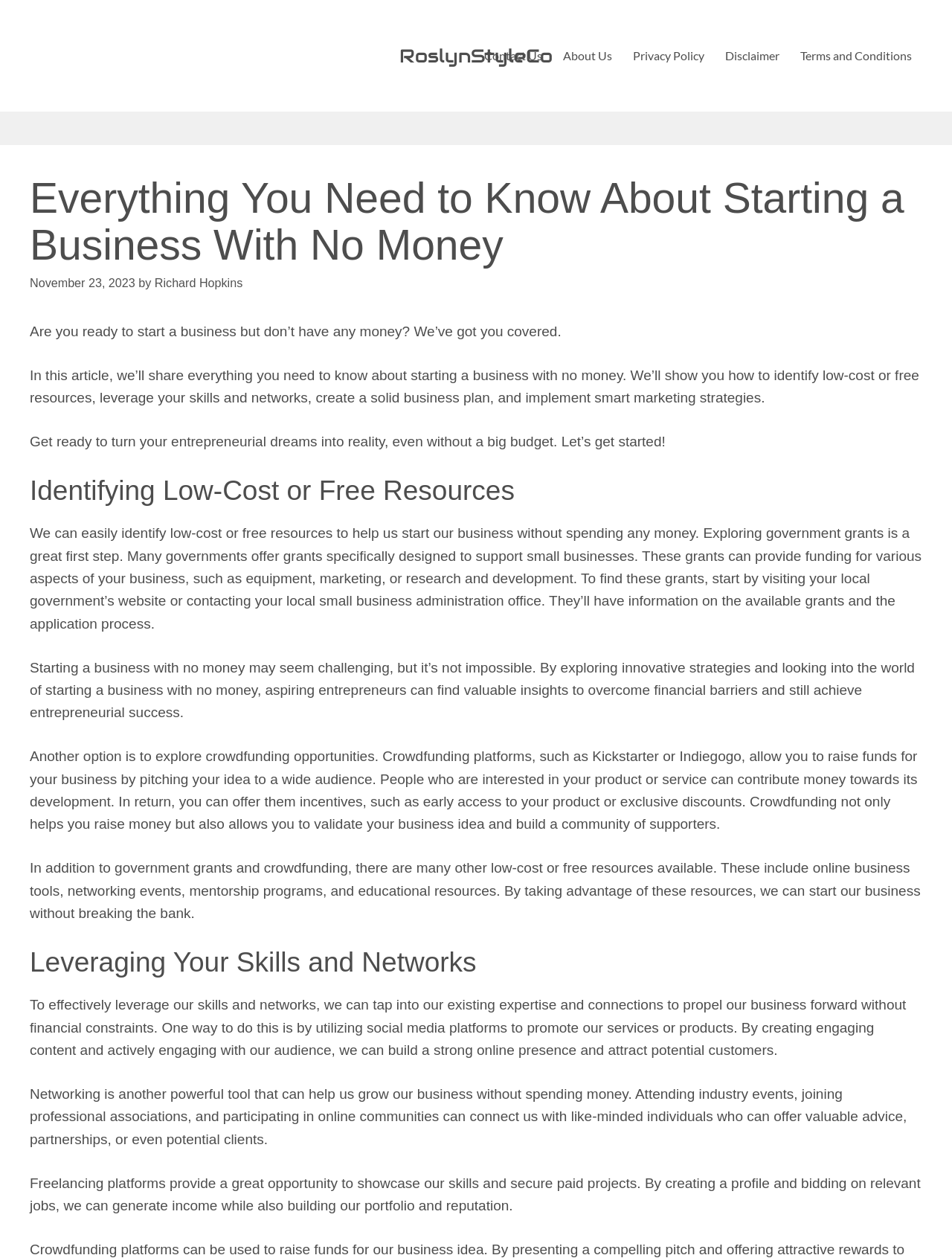Identify the bounding box of the HTML element described here: "Terms and Conditions". Provide the coordinates as four float numbers between 0 and 1: [left, top, right, bottom].

[0.83, 0.0, 0.969, 0.089]